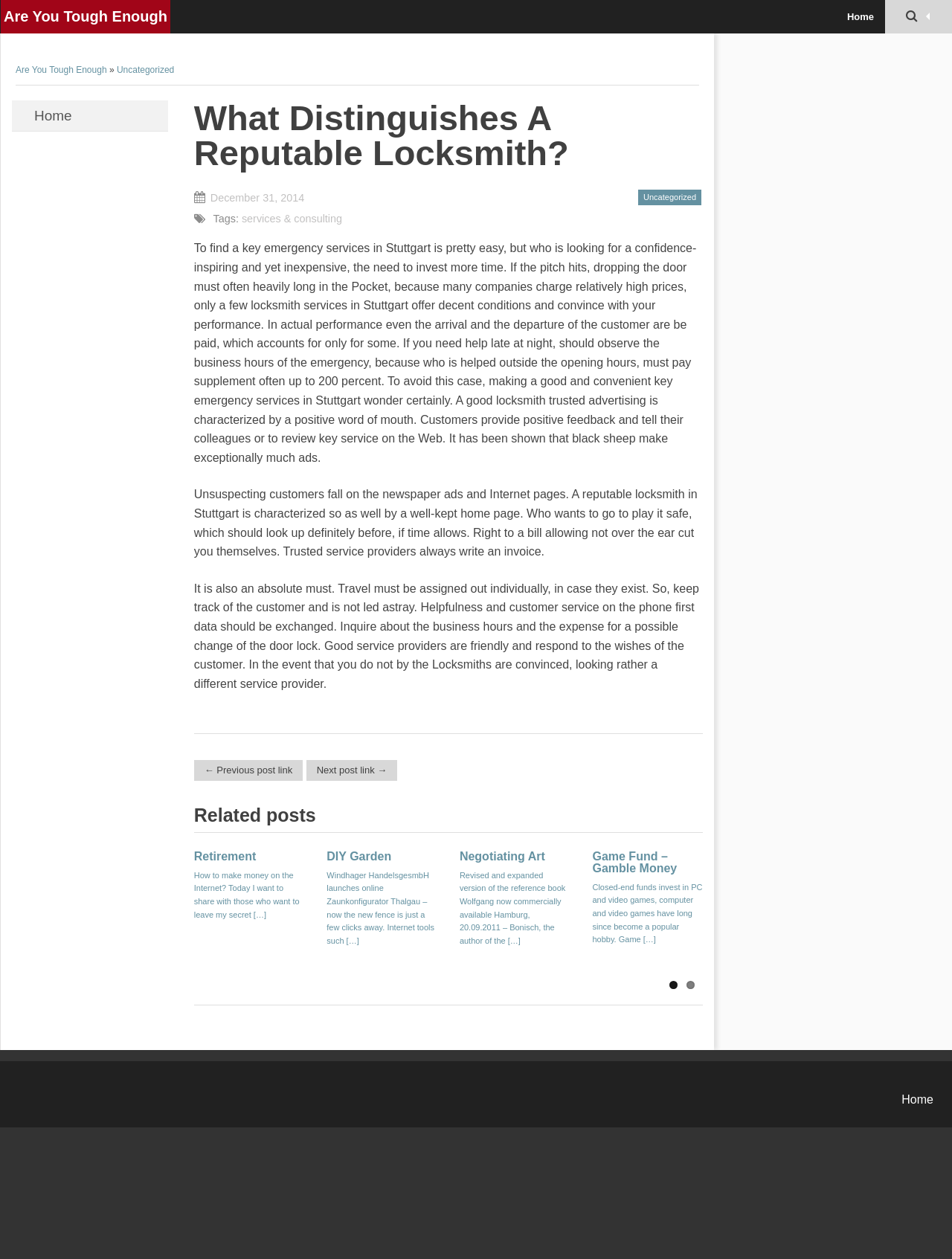Identify the bounding box coordinates of the clickable region required to complete the instruction: "Read the article 'What Distinguishes A Reputable Locksmith?'". The coordinates should be given as four float numbers within the range of 0 and 1, i.e., [left, top, right, bottom].

[0.204, 0.08, 0.738, 0.574]